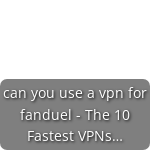What is Fanduel?
Look at the screenshot and give a one-word or phrase answer.

Online sports betting platform